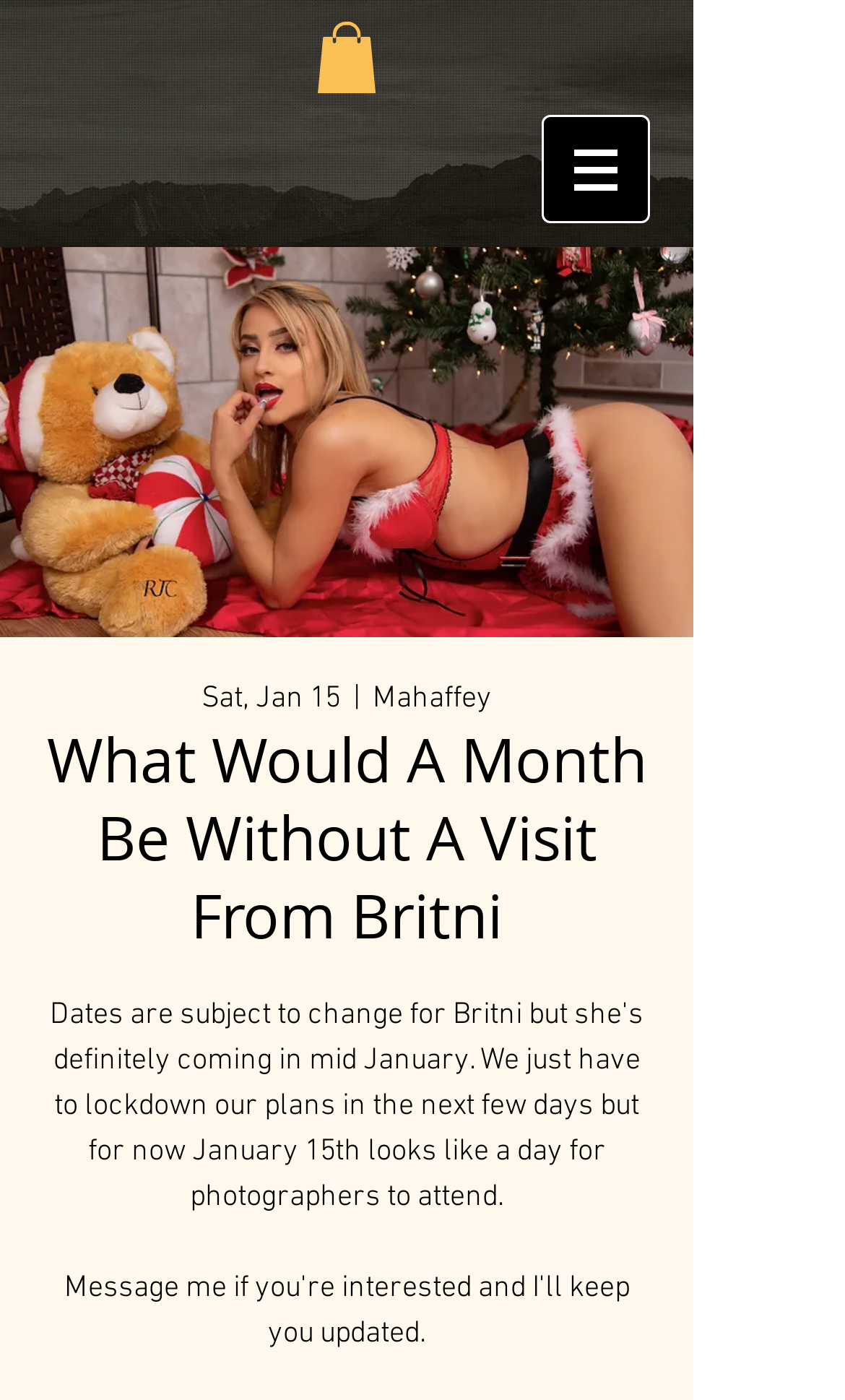Please respond to the question using a single word or phrase:
What is the purpose of the button with an image?

To open a menu